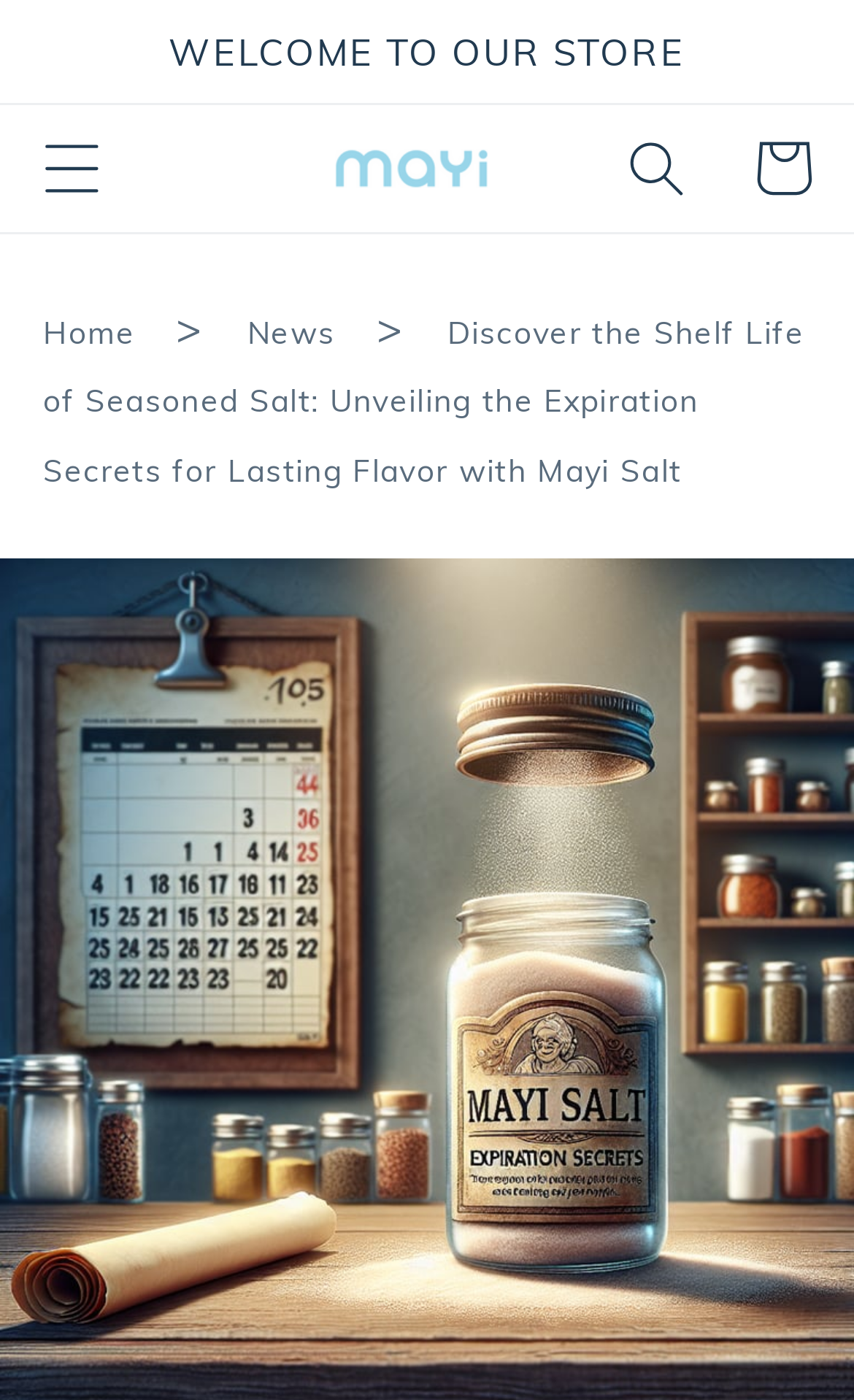Please provide a comprehensive response to the question below by analyzing the image: 
What is the main topic of the webpage?

The main topic of the webpage can be inferred from the title 'Discover the Shelf Life of Seasoned Salt: Unveiling the Expiration Secrets for Lasting Flavor with Mayi Salt', which suggests that the webpage is about seasoned salt and its shelf life.